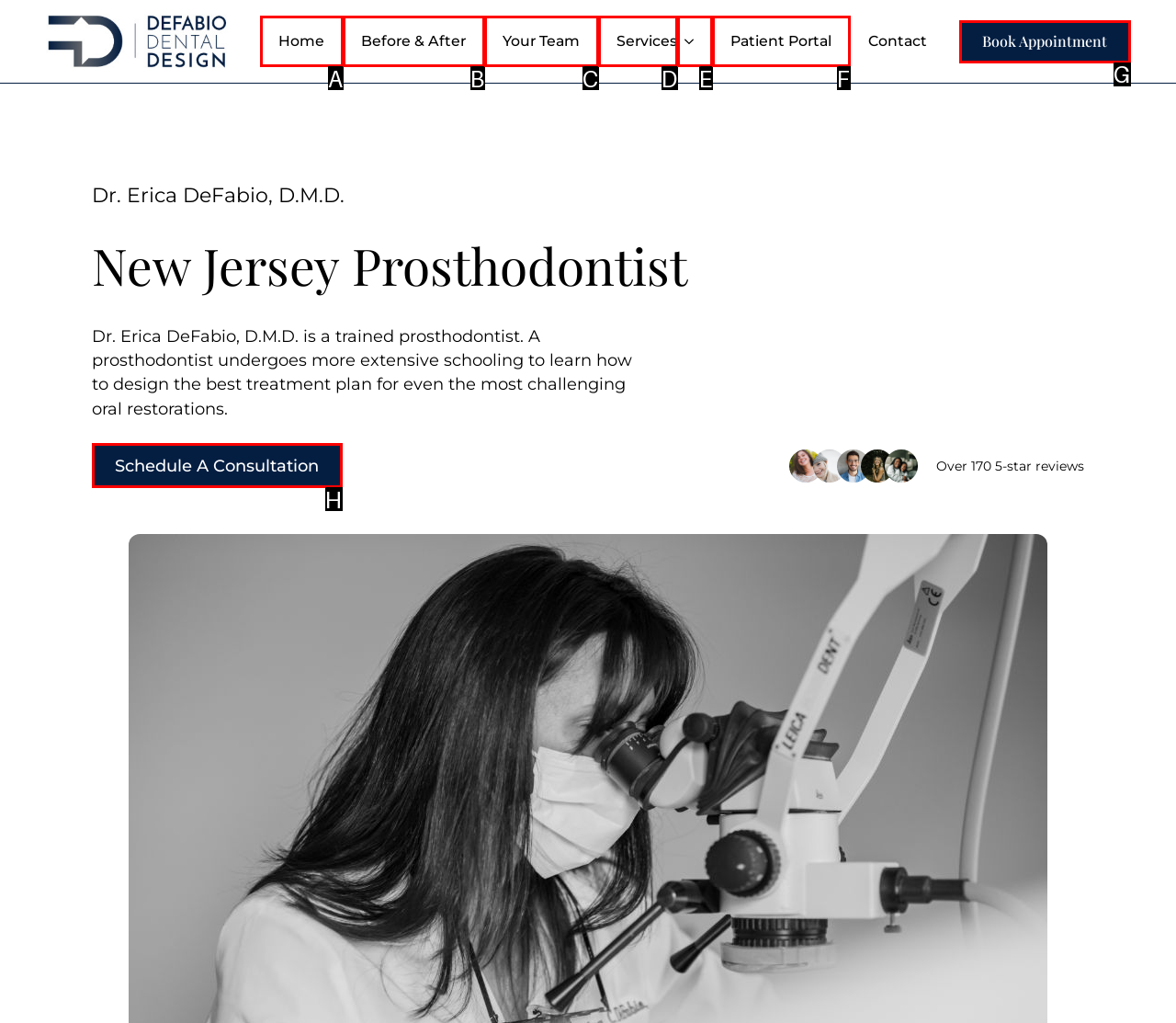Find the option that fits the given description: Schedule A Consultation
Answer with the letter representing the correct choice directly.

H